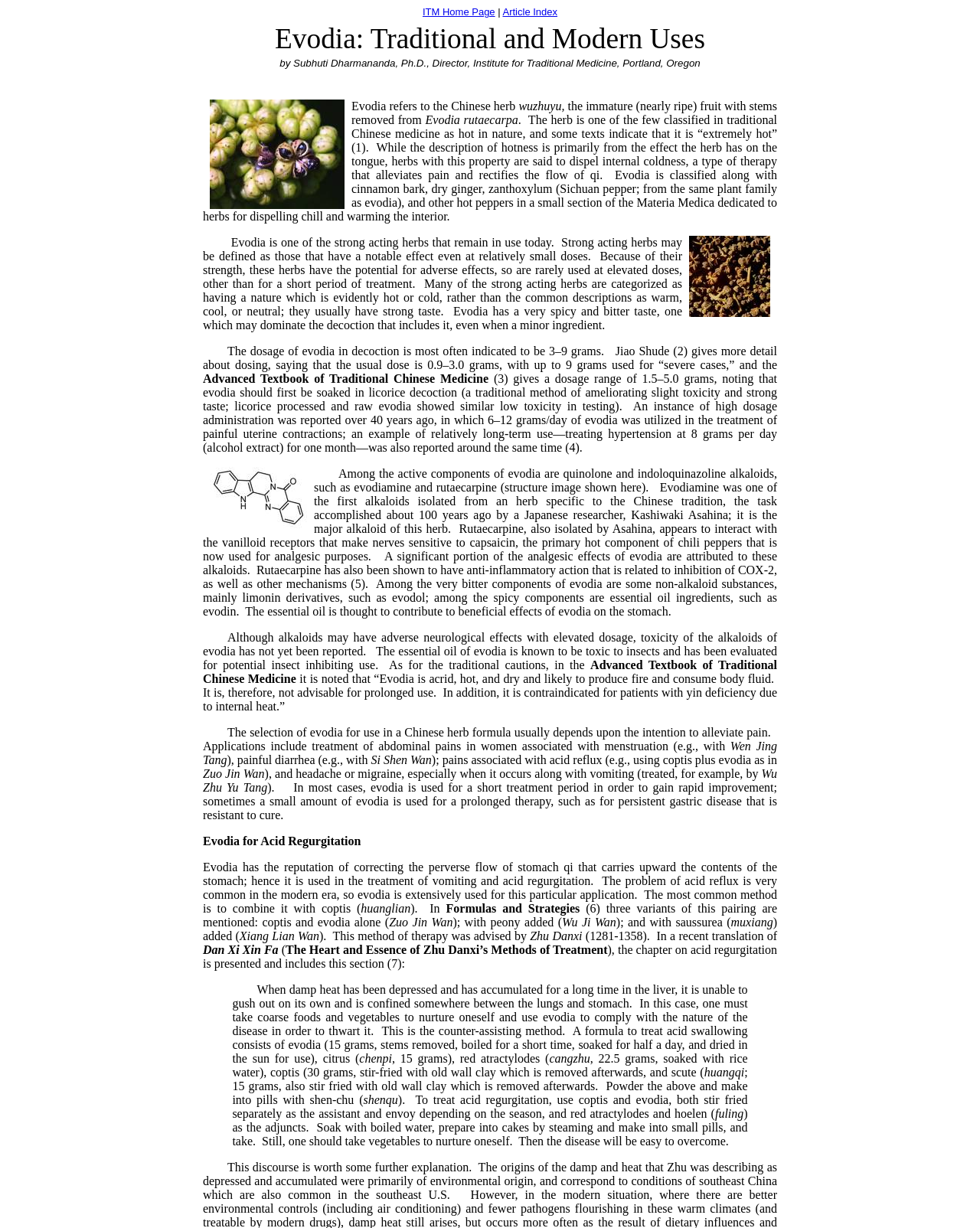What is the effect of Rutaecarpine?
Please respond to the question with a detailed and informative answer.

Rutaecarpine, an alkaloid isolated from Evodia, has been shown to have anti-inflammatory action related to inhibition of COX-2, as well as other mechanisms, contributing to the analgesic effects of Evodia.